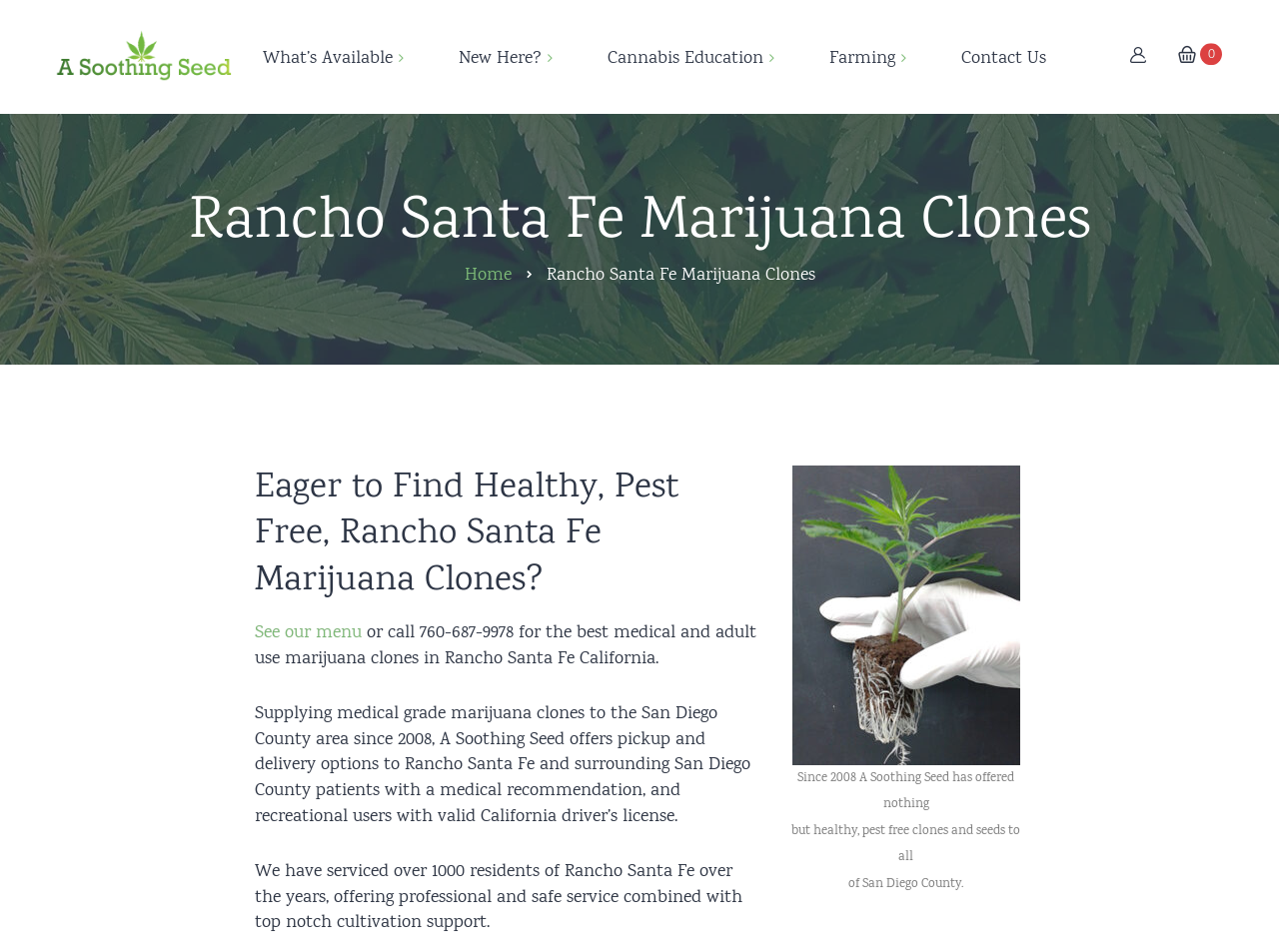Indicate the bounding box coordinates of the element that must be clicked to execute the instruction: "View 'Cannabis Education'". The coordinates should be given as four float numbers between 0 and 1, i.e., [left, top, right, bottom].

[0.452, 0.051, 0.62, 0.079]